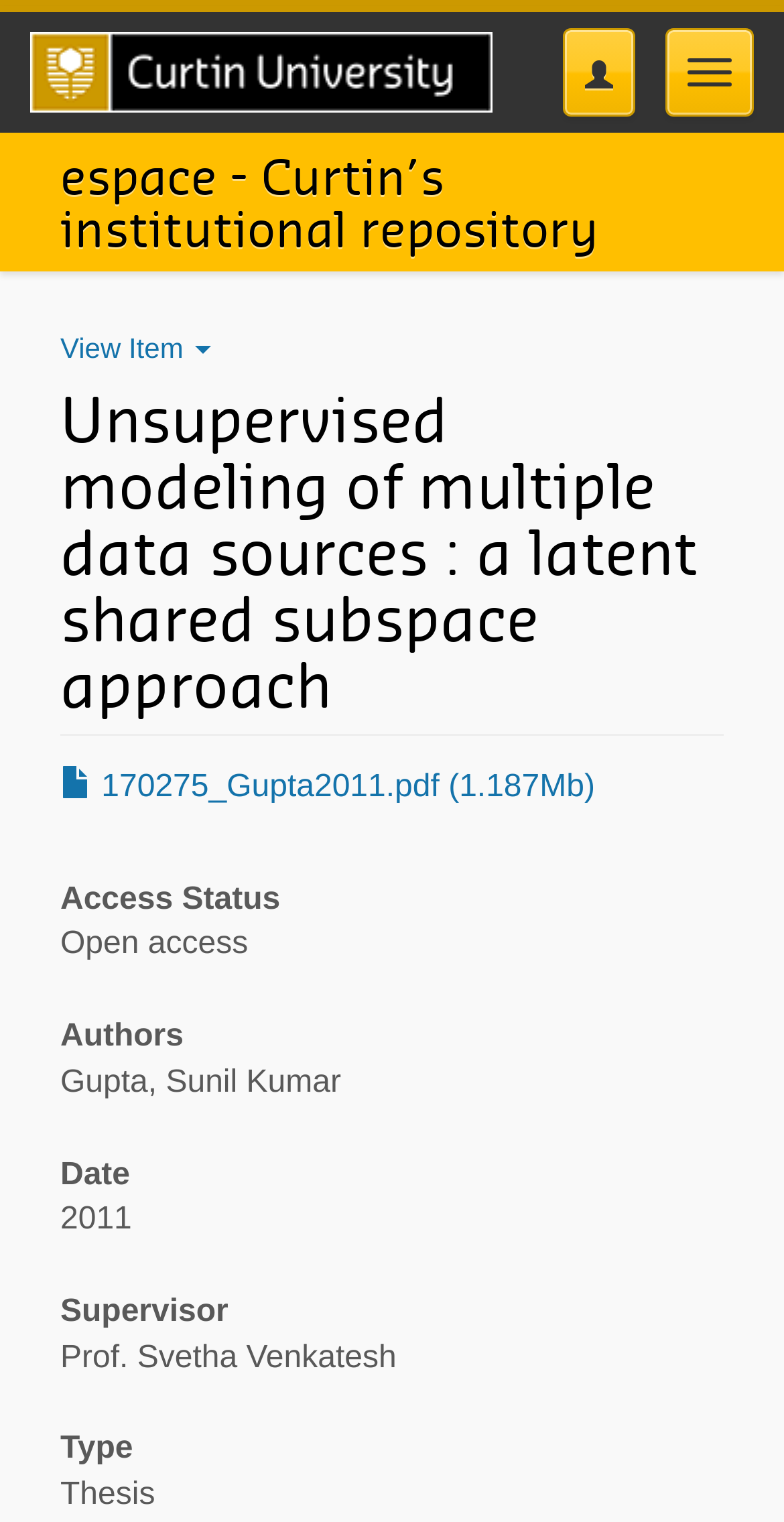Using the description: "parent_node: Toggle navigation", determine the UI element's bounding box coordinates. Ensure the coordinates are in the format of four float numbers between 0 and 1, i.e., [left, top, right, bottom].

[0.038, 0.008, 0.628, 0.087]